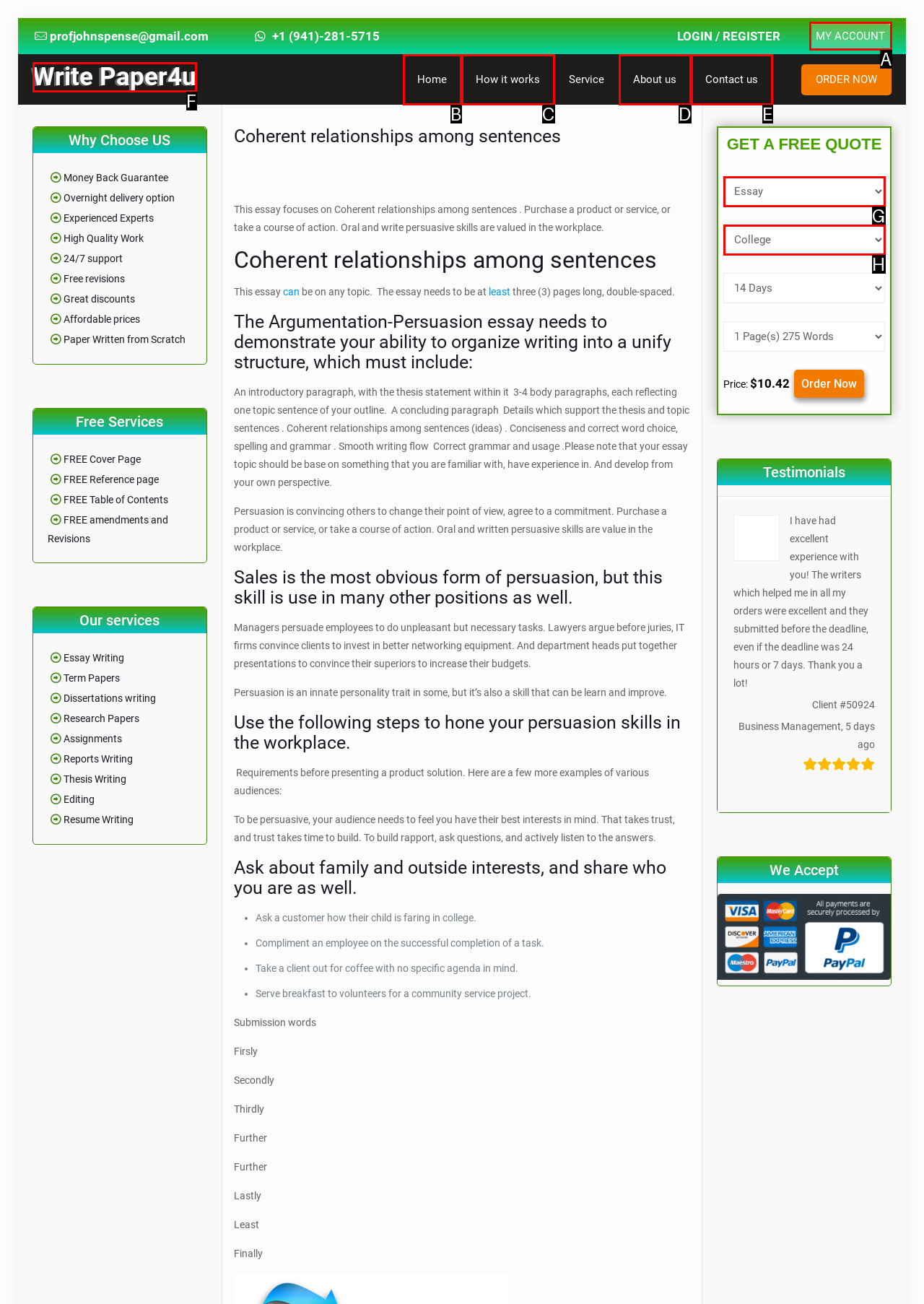Determine which HTML element matches the given description: How it works. Provide the corresponding option's letter directly.

C